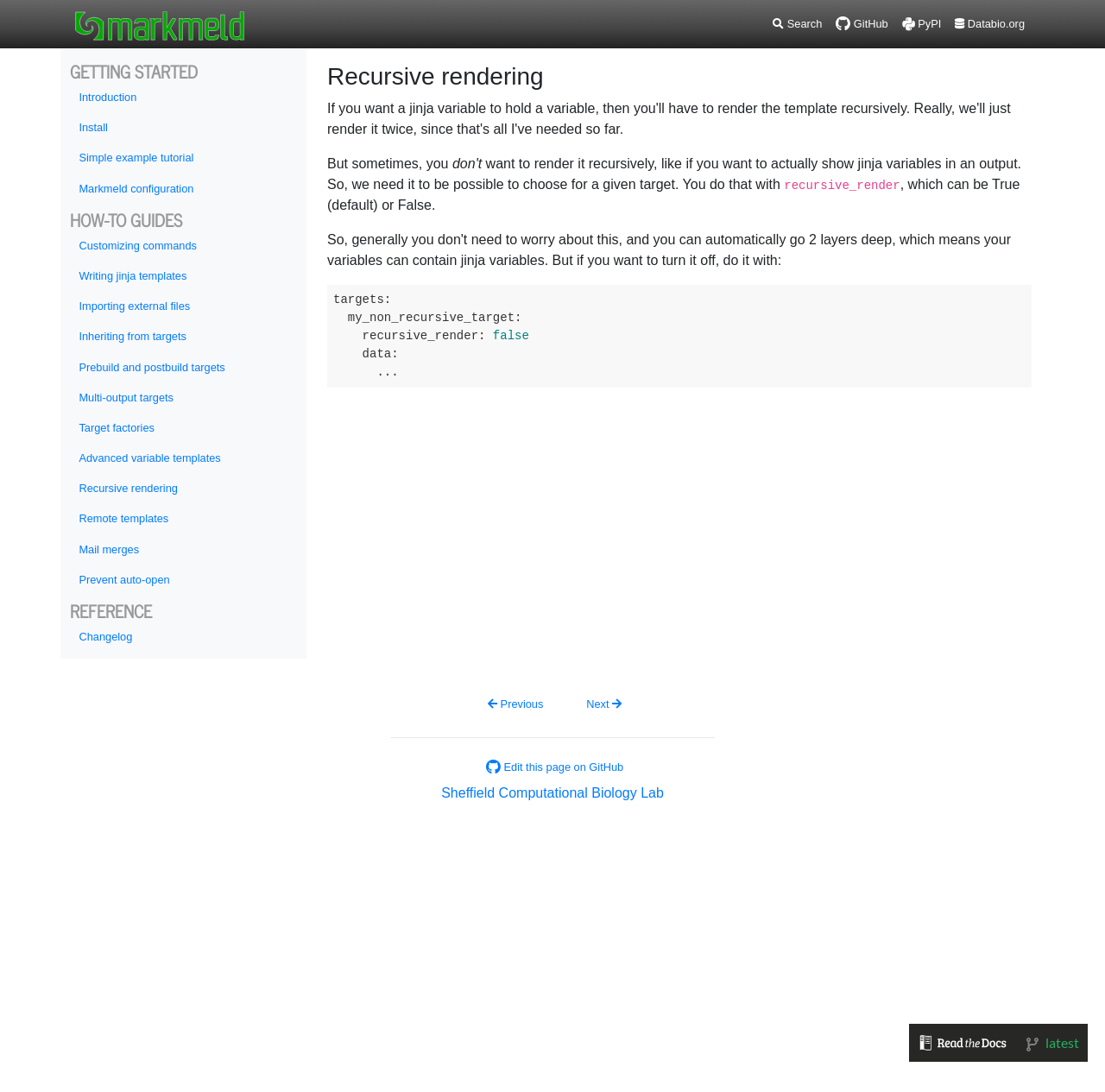Bounding box coordinates must be specified in the format (top-left x, top-left y, bottom-right x, bottom-right y). All values should be floating point numbers between 0 and 1. What are the bounding box coordinates of the UI element described as: Edit this page on GitHub

[0.012, 0.689, 0.988, 0.717]